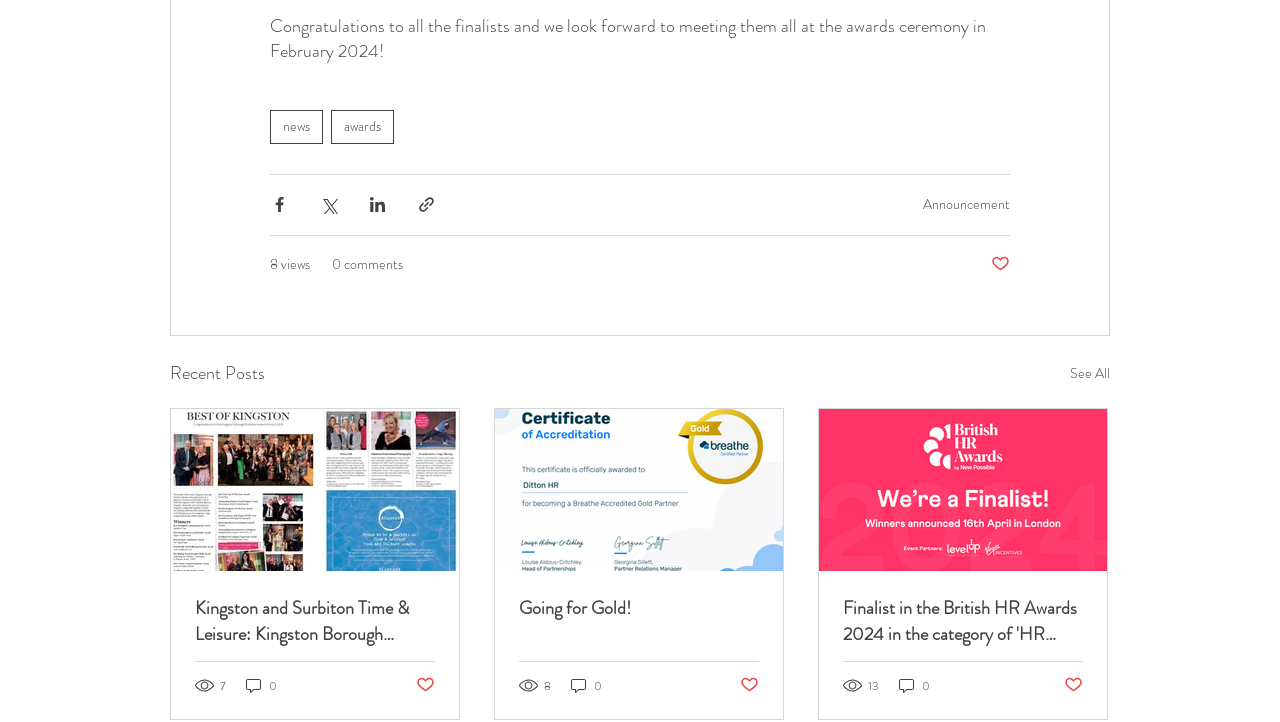Give a one-word or short phrase answer to the question: 
How many views does the first article have?

7 views